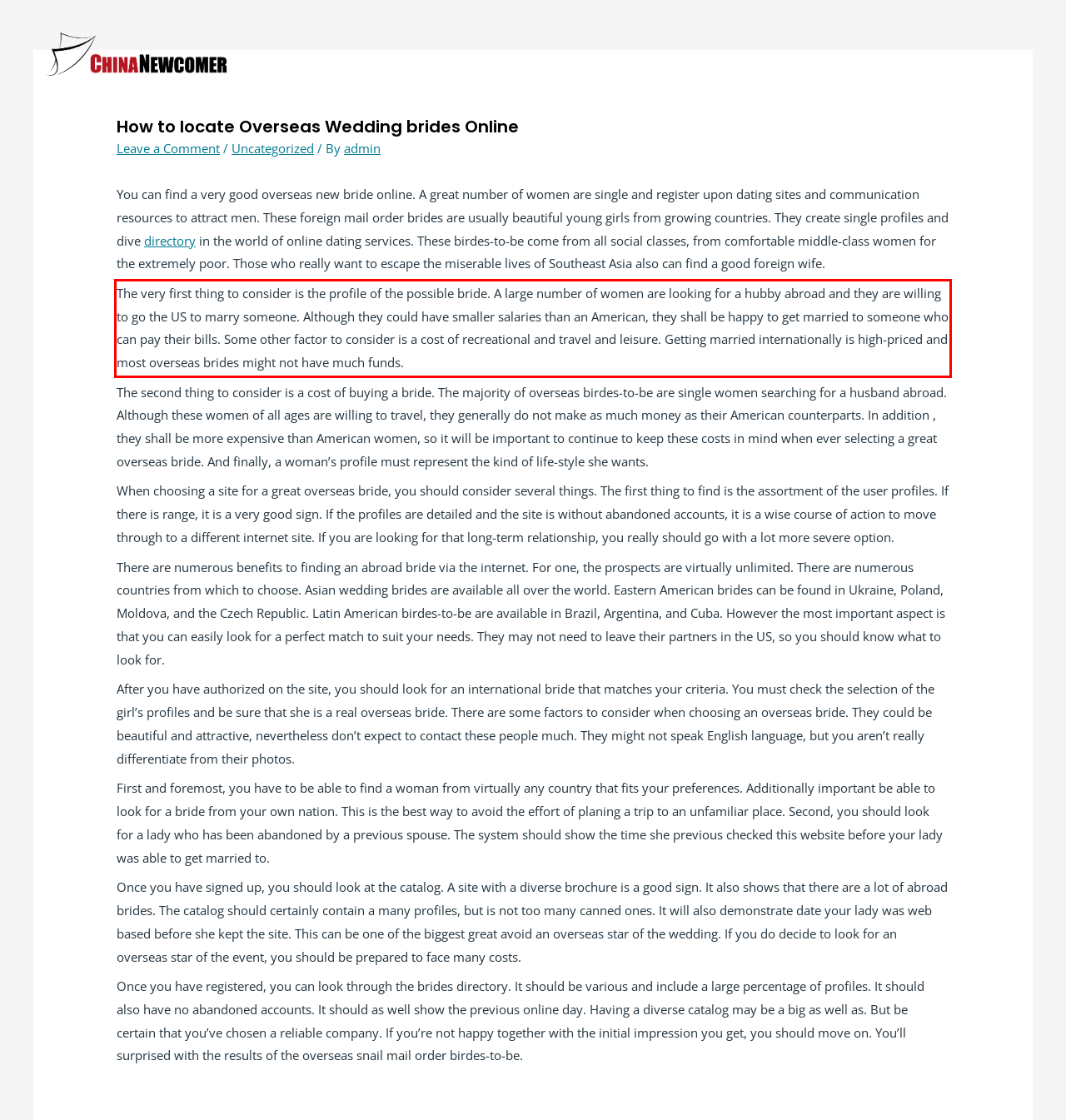You have a screenshot of a webpage with a red bounding box. Use OCR to generate the text contained within this red rectangle.

The very first thing to consider is the profile of the possible bride. A large number of women are looking for a hubby abroad and they are willing to go the US to marry someone. Although they could have smaller salaries than an American, they shall be happy to get married to someone who can pay their bills. Some other factor to consider is a cost of recreational and travel and leisure. Getting married internationally is high-priced and most overseas brides might not have much funds.